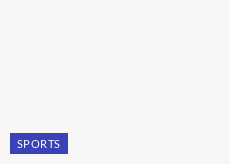Analyze the image and describe all key details you can observe.

The image features a rectangular button labeled "SPORTS" in white text against a blue background. This button likely serves as a navigational element on a webpage, enabling users to access sports-related content or articles. The context suggests that it is part of a larger layout centered around sports news, featuring various related articles, including one headline regarding Tyler Gaffalione, a jockey who was fined for his ride in the Kentucky Derby. The overall design highlights the significance of sports coverage within the webpage's structure.